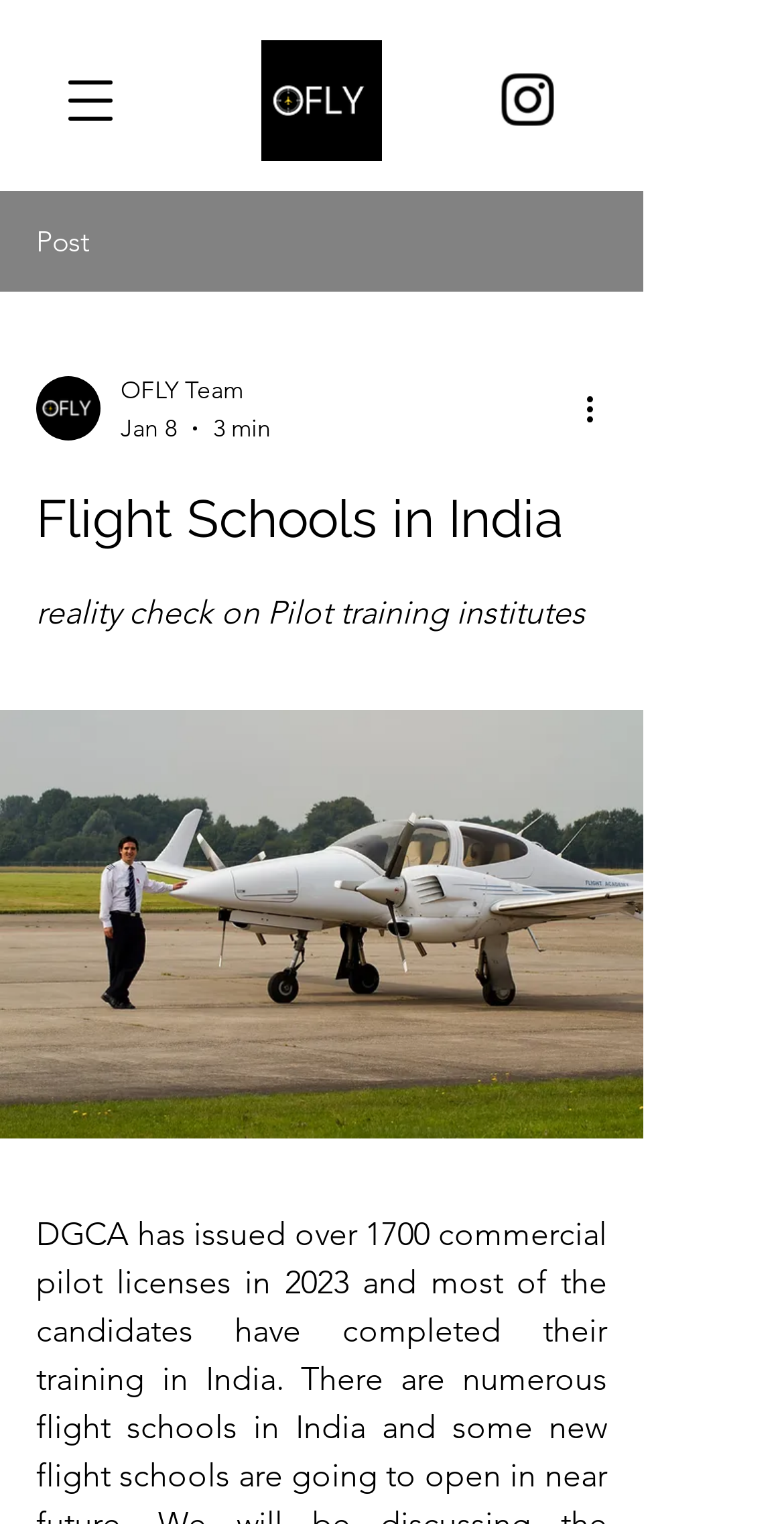How long does it take to read the post?
Your answer should be a single word or phrase derived from the screenshot.

3 min